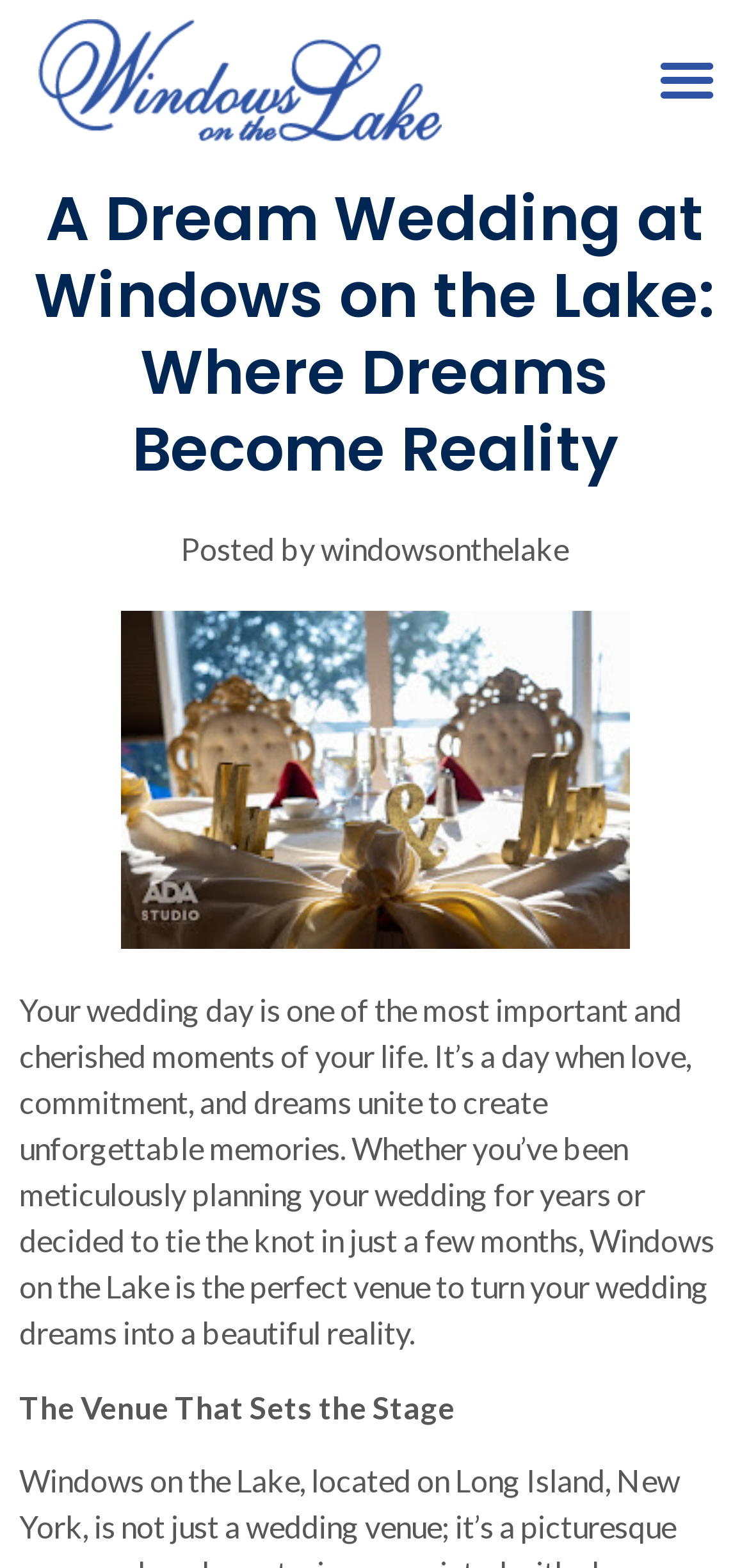From the webpage screenshot, identify the region described by Menu. Provide the bounding box coordinates as (top-left x, top-left y, bottom-right x, bottom-right y), with each value being a floating point number between 0 and 1.

[0.859, 0.024, 0.974, 0.079]